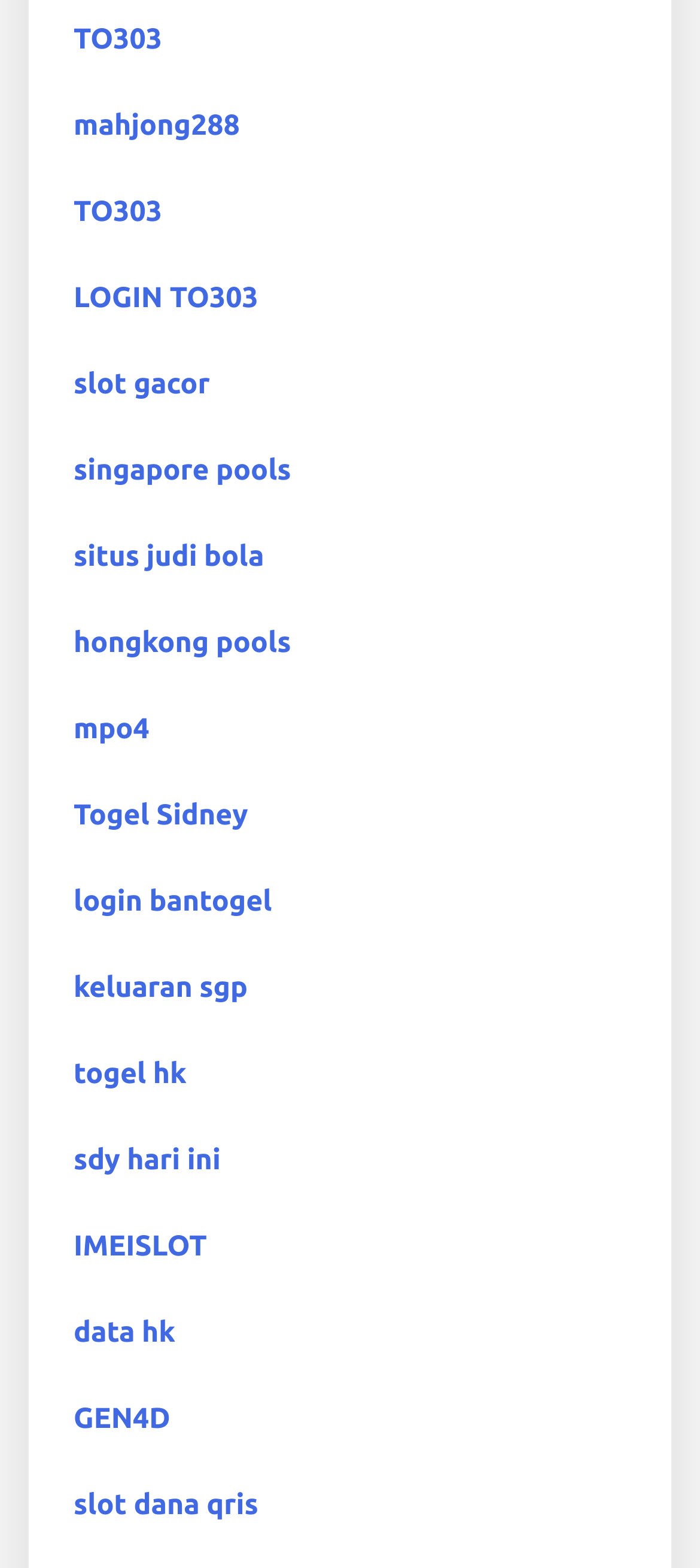Please answer the following question using a single word or phrase: 
How many links have 'togel' in their text?

3